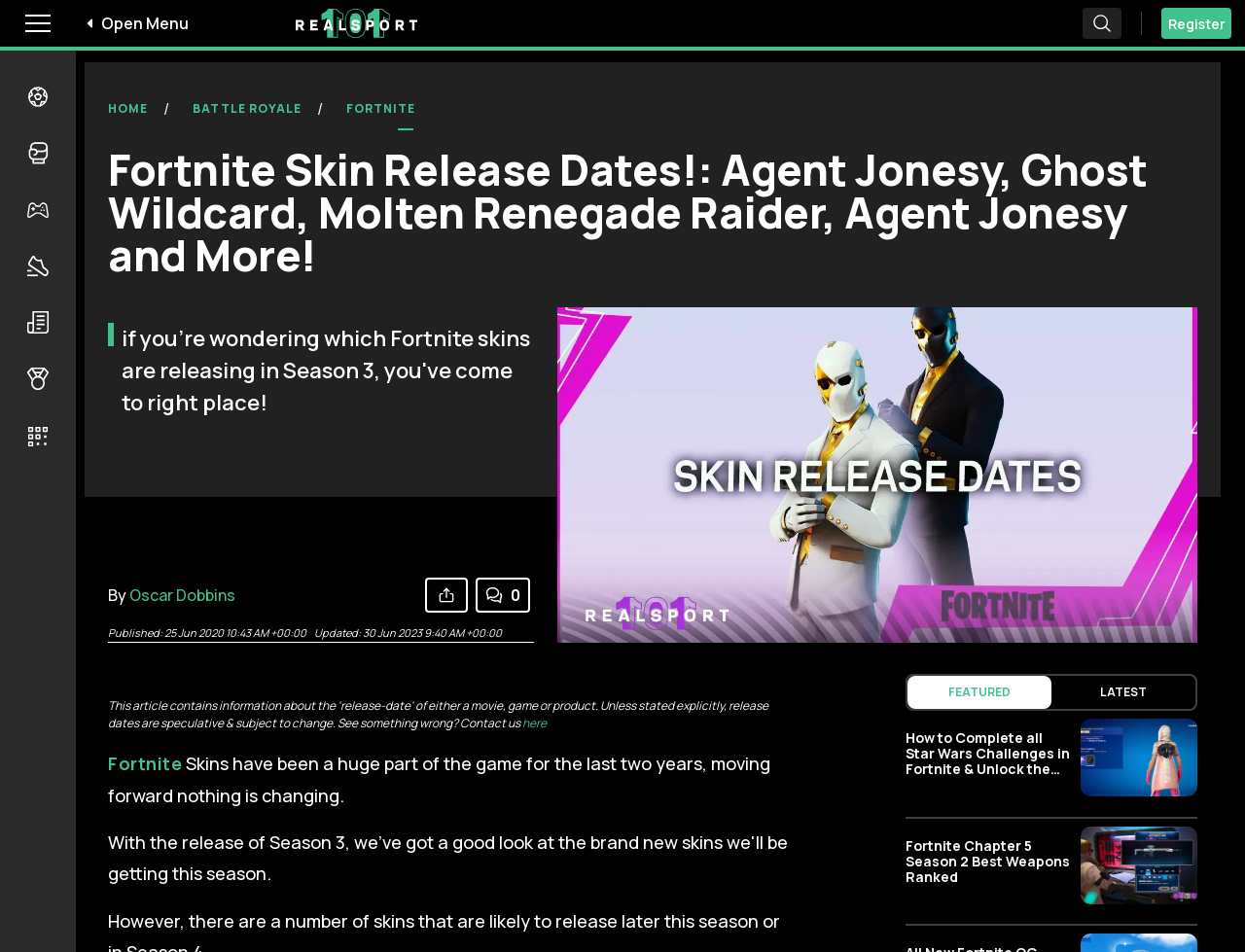Please identify the bounding box coordinates of the element's region that needs to be clicked to fulfill the following instruction: "Read the article about Fortnite Skin Release Dates". The bounding box coordinates should consist of four float numbers between 0 and 1, i.e., [left, top, right, bottom].

[0.087, 0.147, 0.962, 0.29]